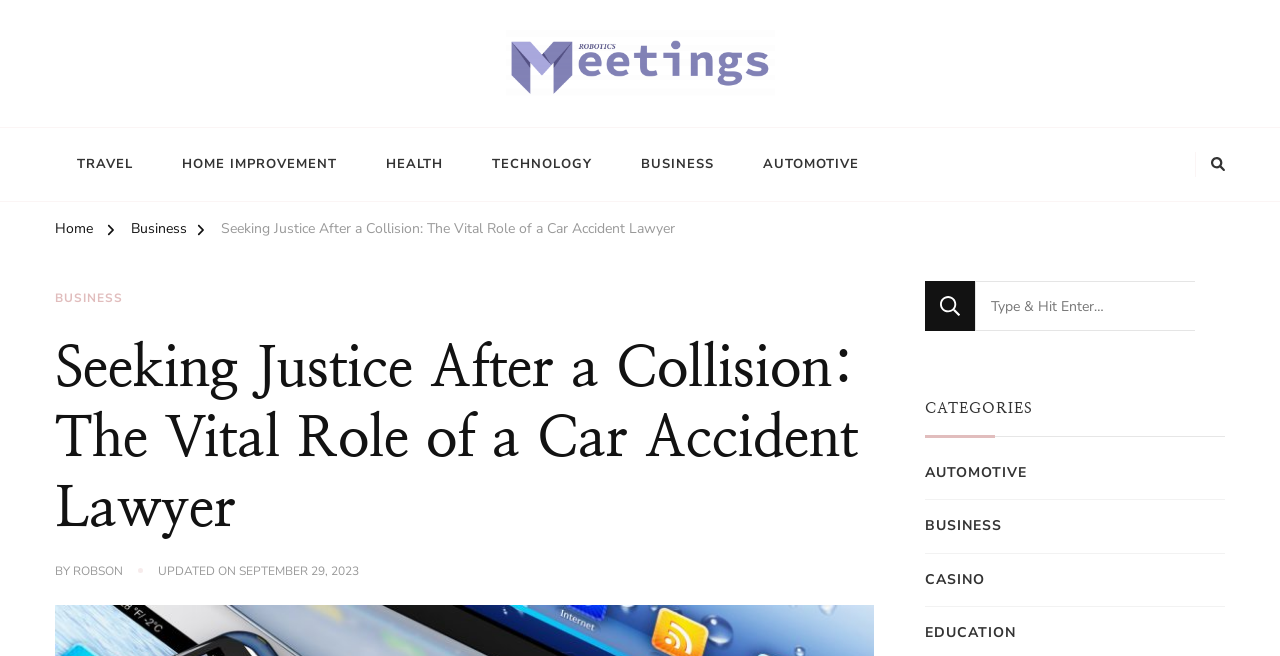What is the purpose of the search bar on the webpage?
Please use the visual content to give a single word or phrase answer.

To search for something